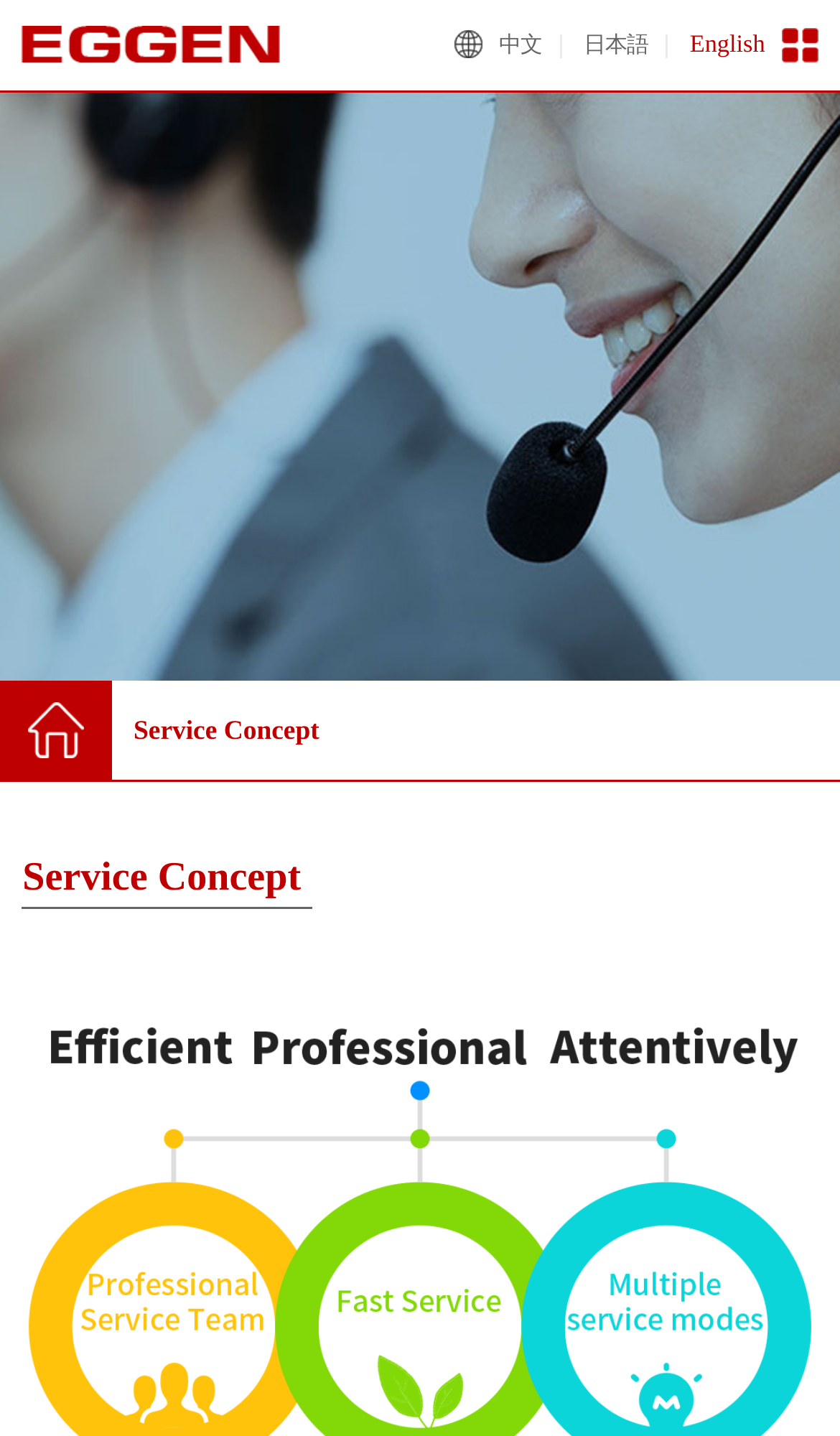Provide a one-word or one-phrase answer to the question:
What is the first link on the webpage?

Service Concept